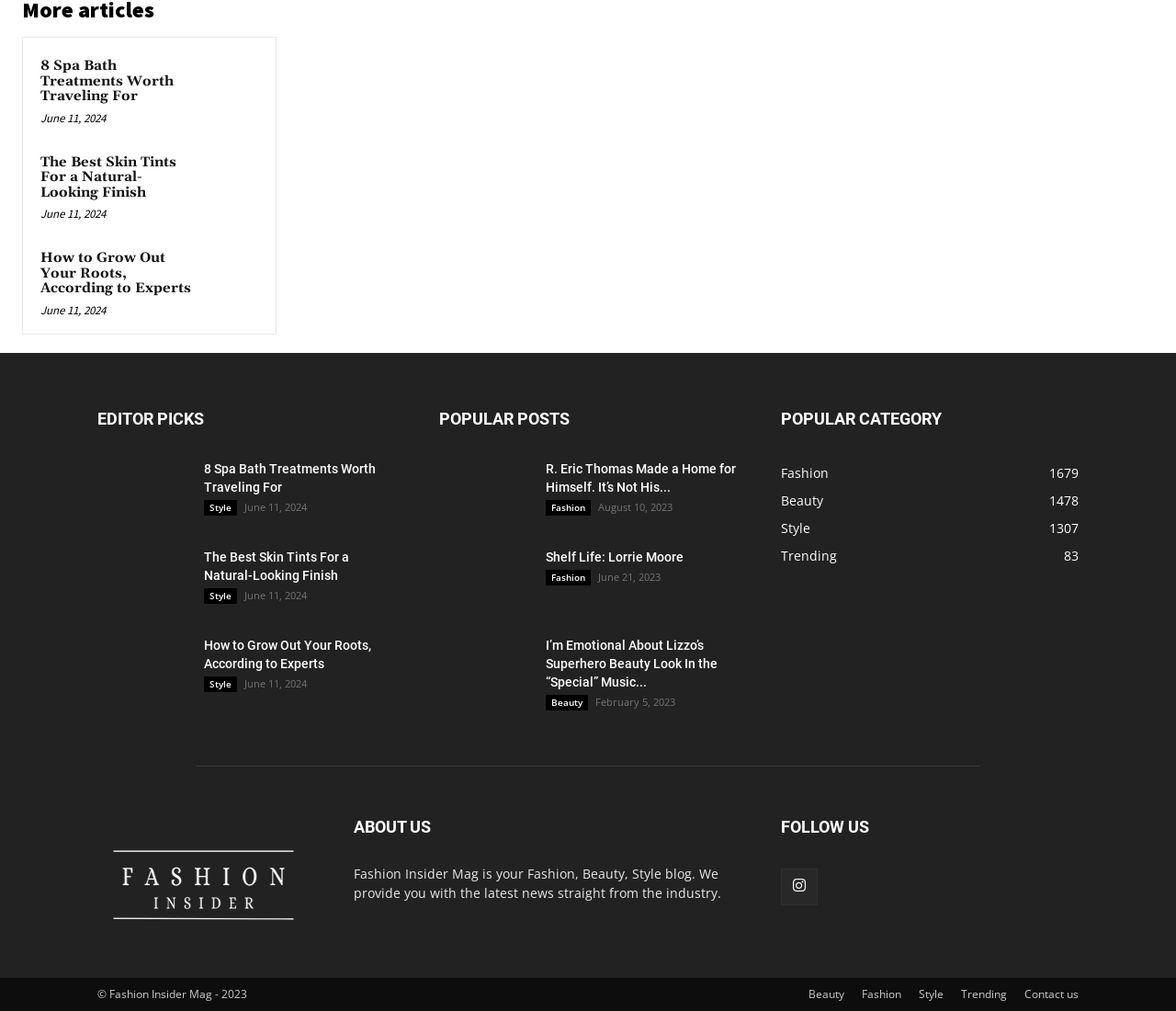Answer succinctly with a single word or phrase:
What is the category of the post '8 Spa Bath Treatments Worth Traveling For'?

Style